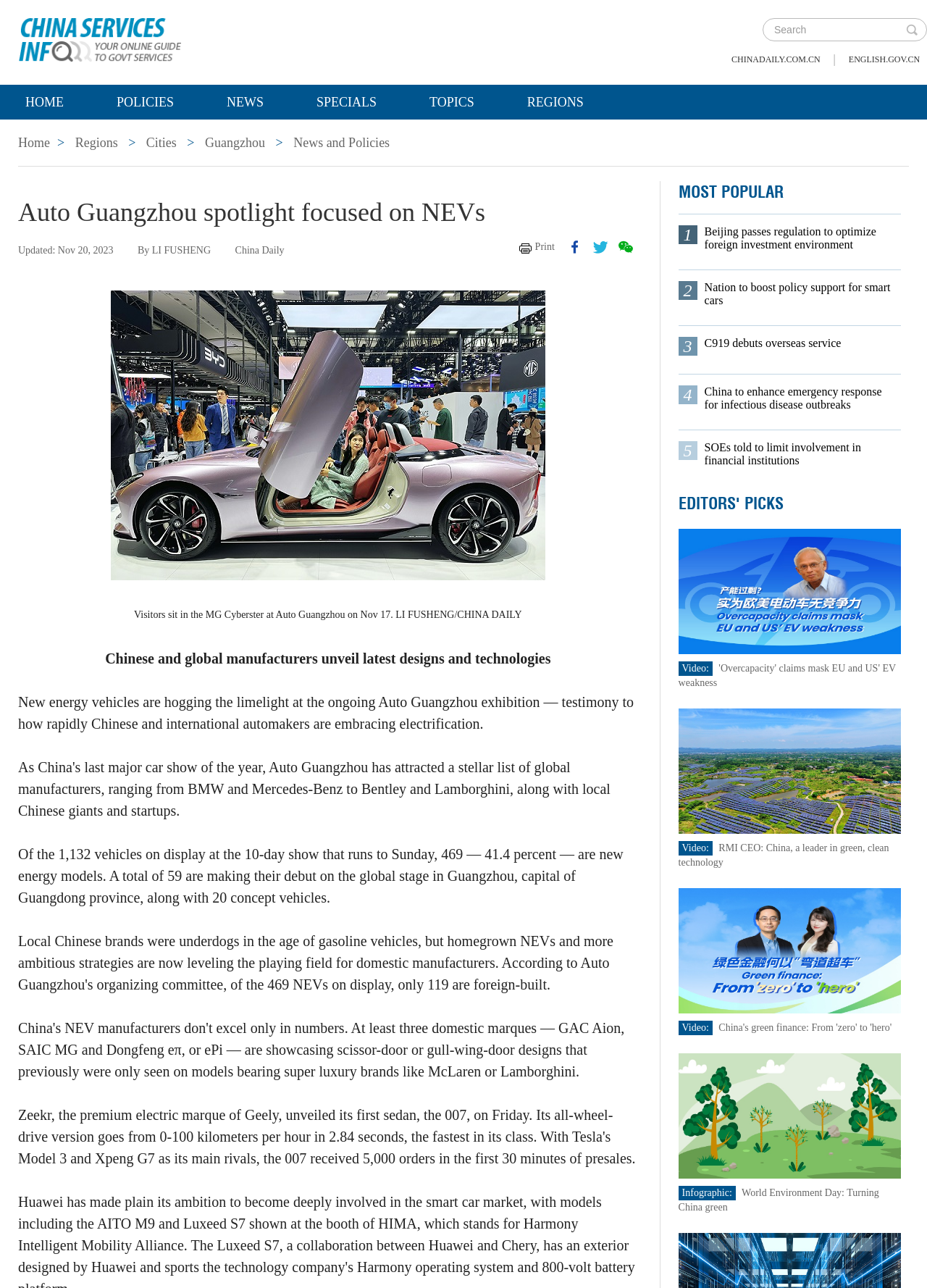What percentage of vehicles on display are new energy models?
Refer to the image and give a detailed answer to the question.

The percentage of new energy models can be found in the paragraph 'Of the 1,132 vehicles on display at the 10-day show that runs to Sunday, 469 — 41.4 percent — are new energy models.' which is located in the middle of the webpage.